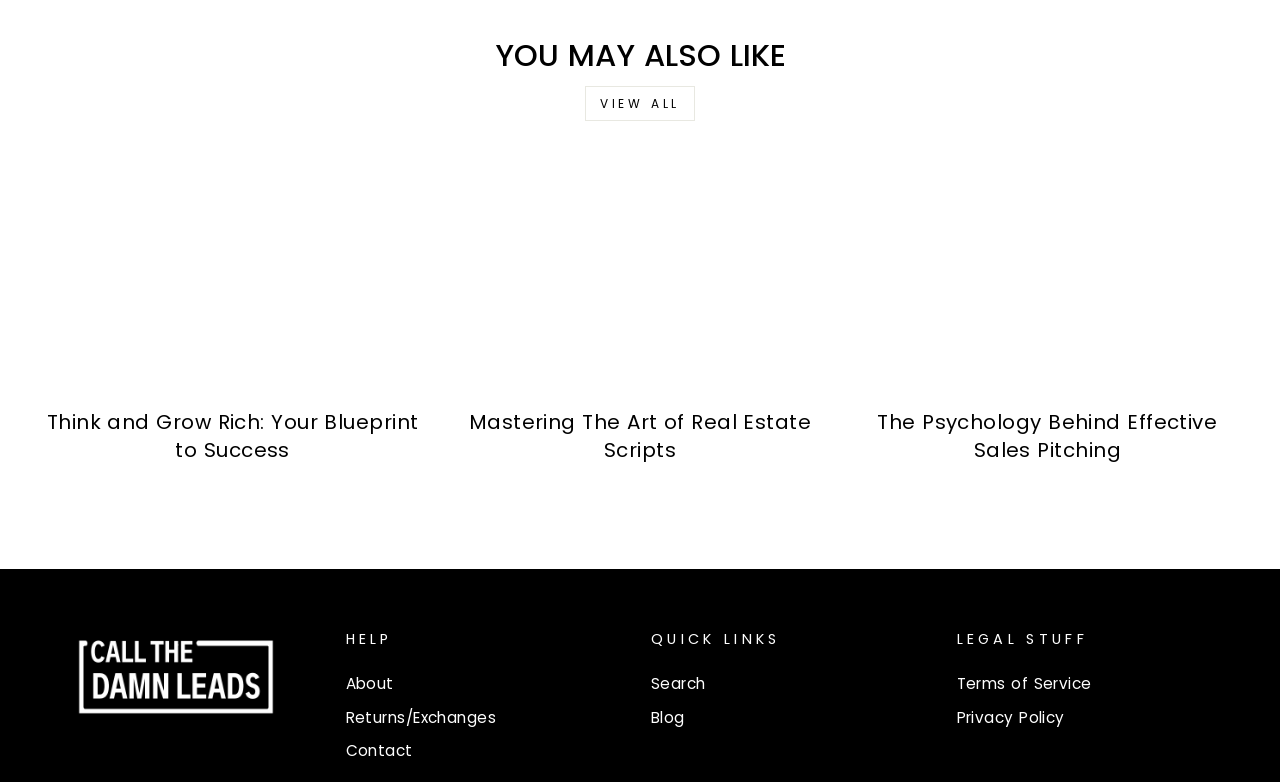Please identify the bounding box coordinates of the clickable area that will fulfill the following instruction: "read about returns and exchanges". The coordinates should be in the format of four float numbers between 0 and 1, i.e., [left, top, right, bottom].

[0.27, 0.898, 0.388, 0.936]